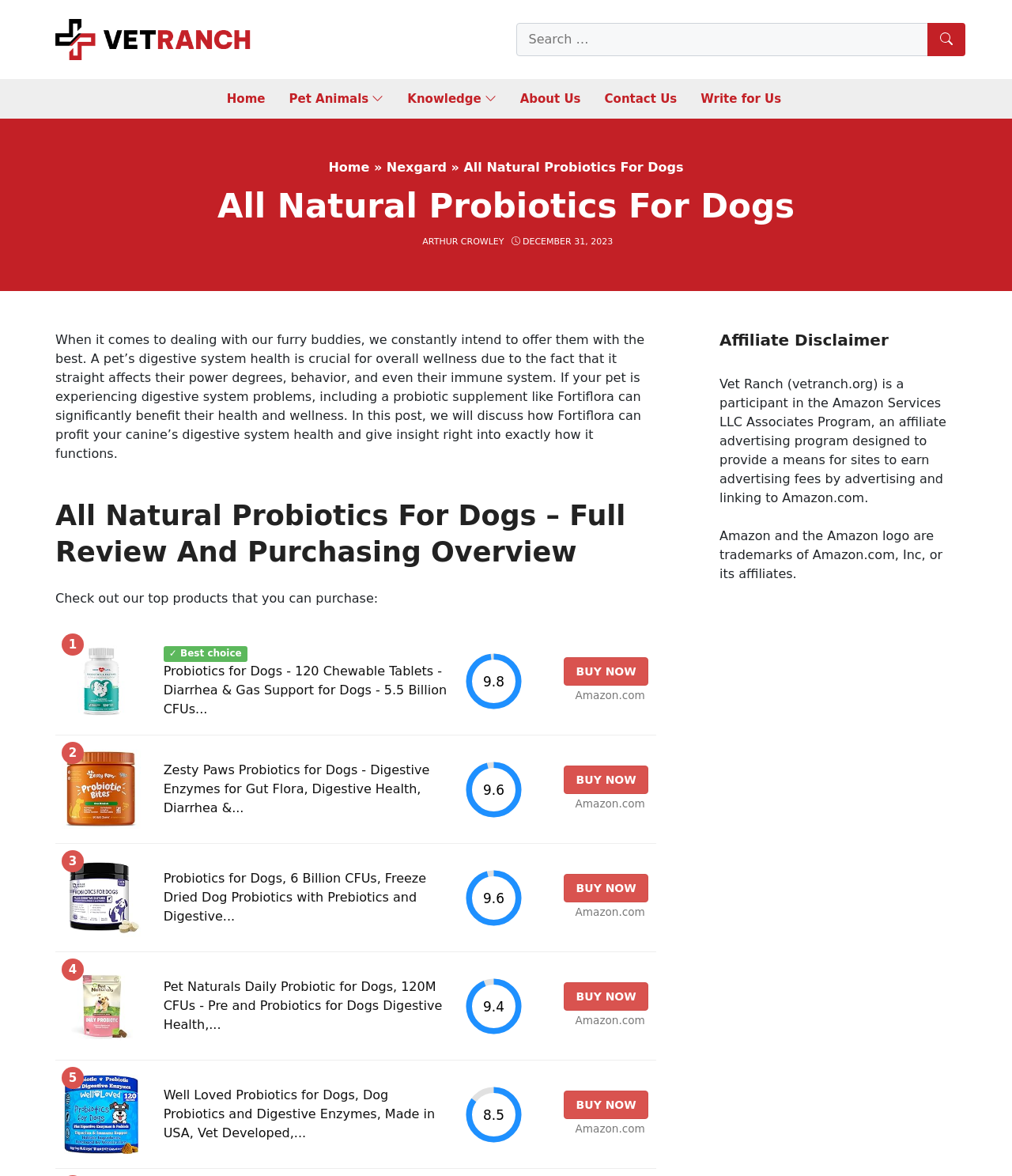Answer the question briefly using a single word or phrase: 
What is the topic of this webpage?

Probiotics for dogs